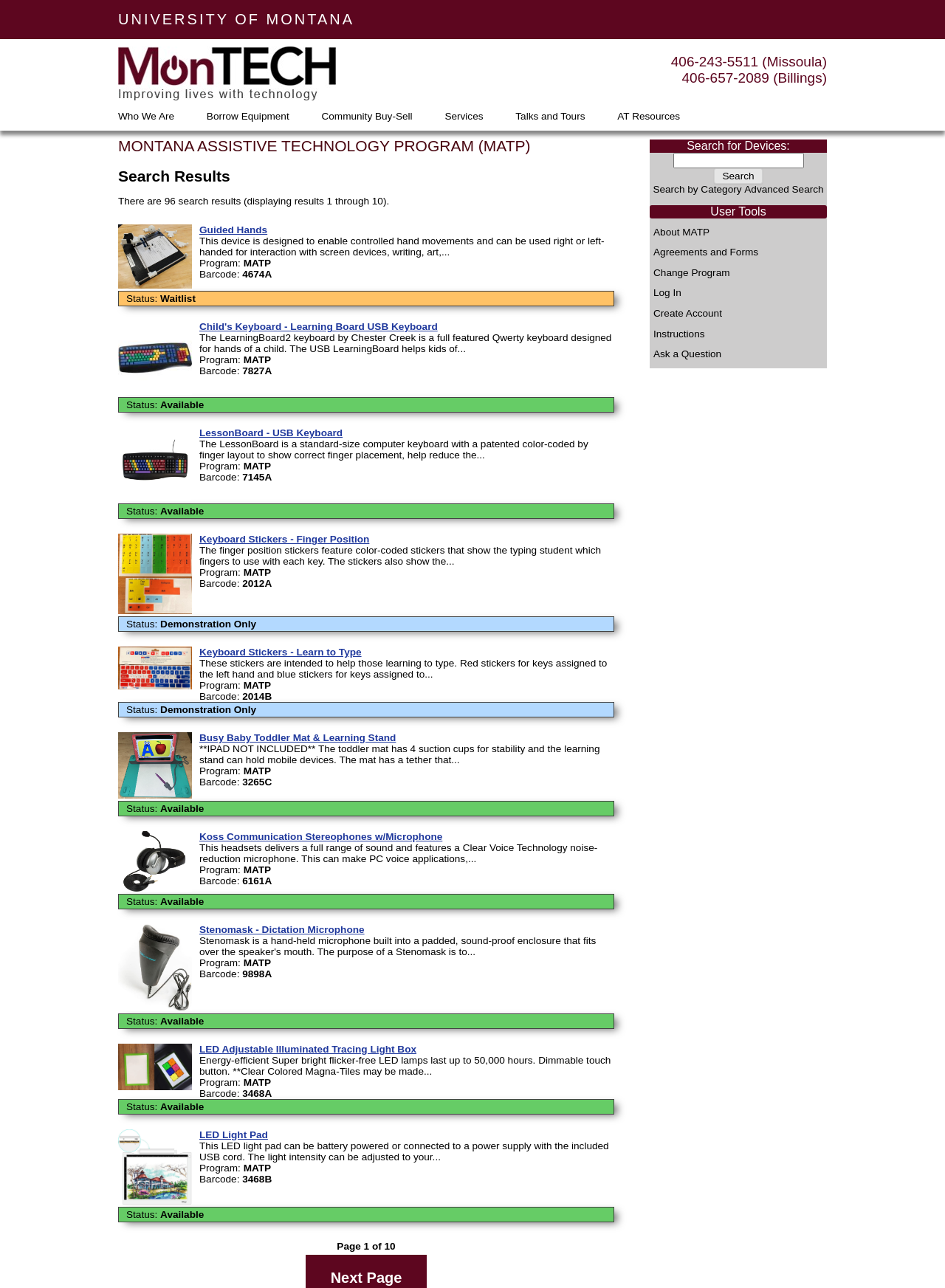What is the purpose of the 'LessonBoard - USB Keyboard' device?
Please answer the question with a detailed and comprehensive explanation.

I found the purpose of the 'LessonBoard - USB Keyboard' device by looking at the static text element with the content 'The LessonBoard is a standard-size computer keyboard with a patented color-coded by finger layout to show correct finger placement, help reduce the...' located below the device description.